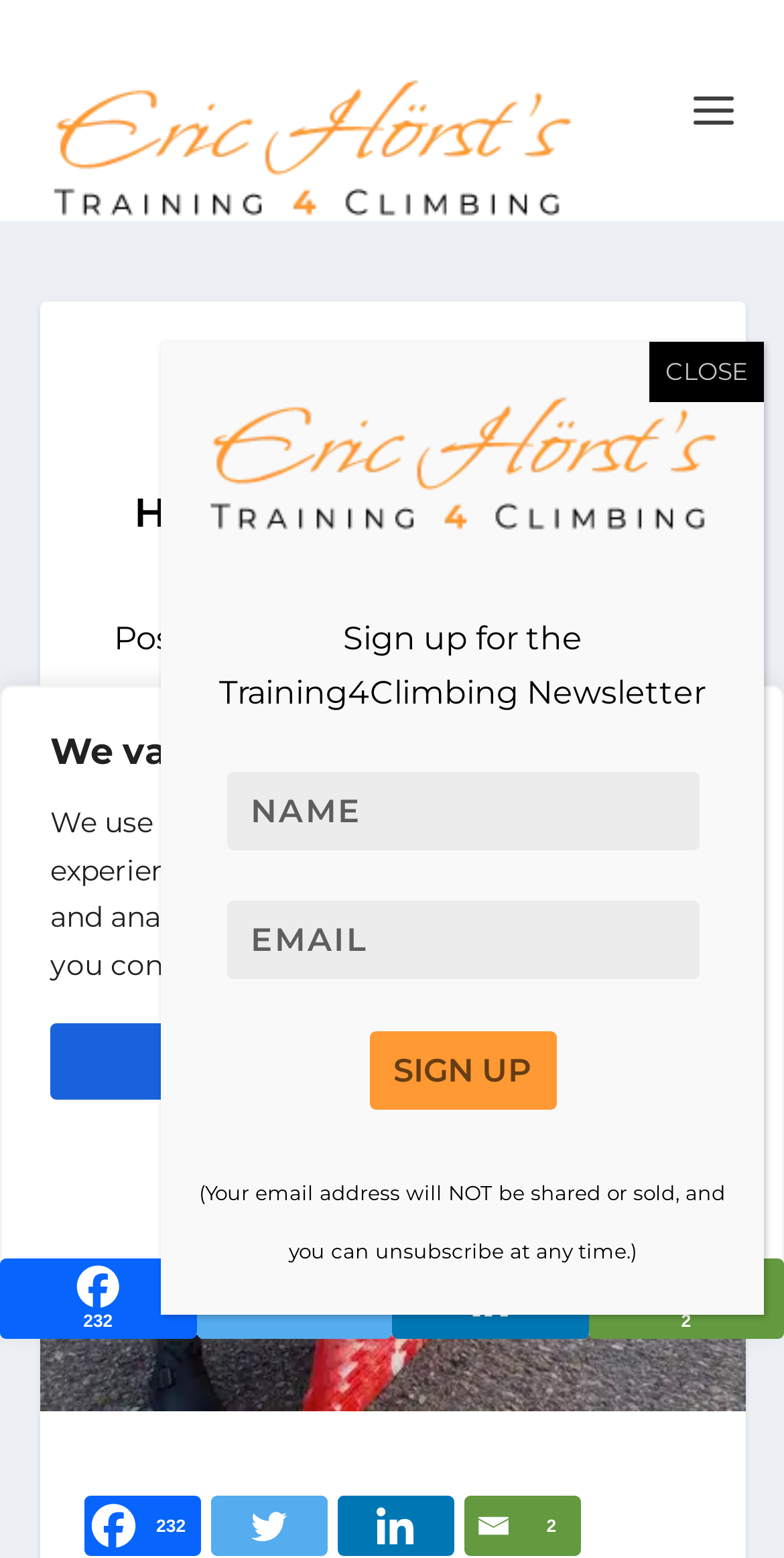What is the topic of the article?
Using the image as a reference, answer the question with a short word or phrase.

Grip Strength and Hangboard Training Protocols